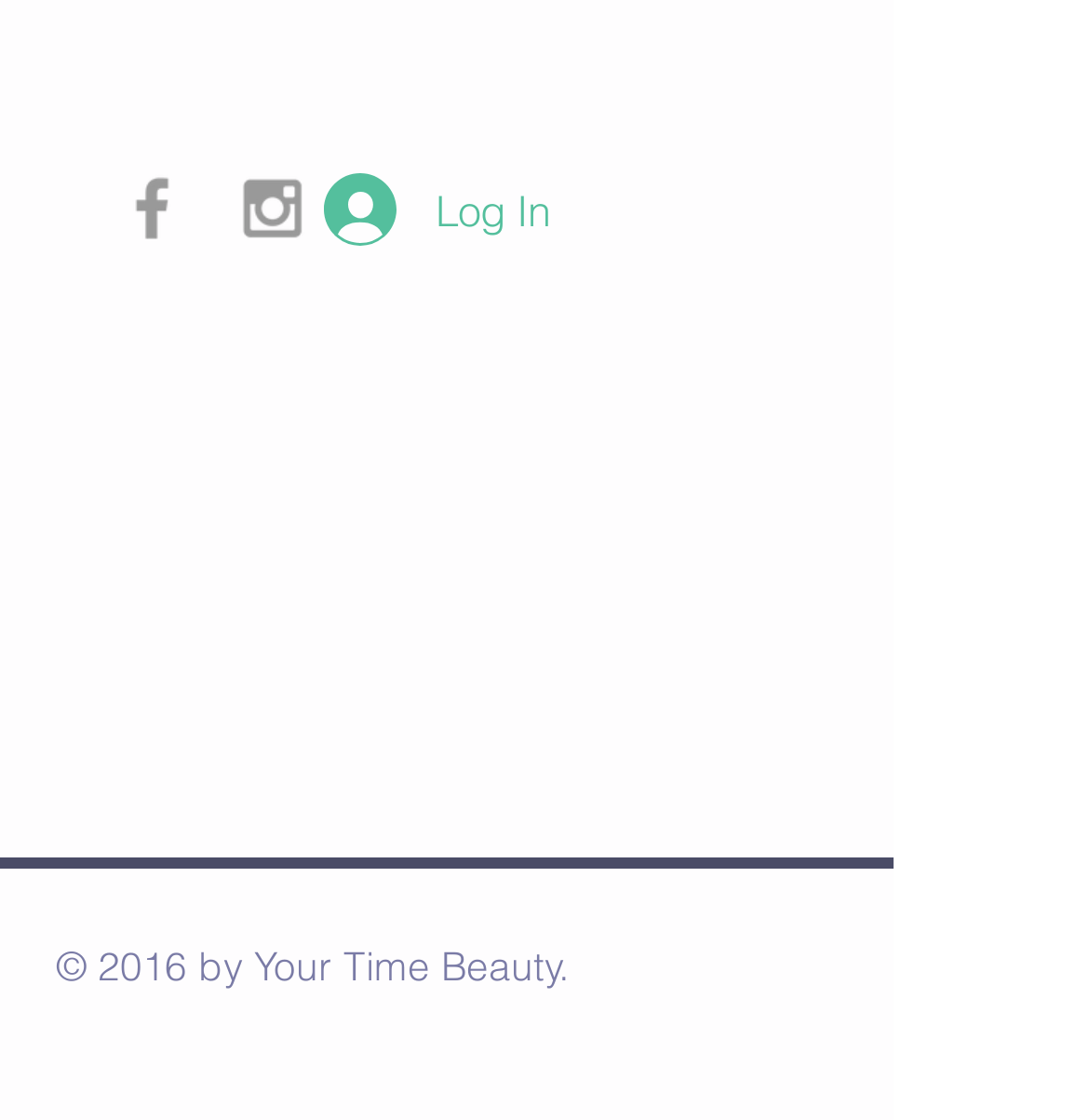Using the description: "aria-label="Grey Facebook Icon"", determine the UI element's bounding box coordinates. Ensure the coordinates are in the format of four float numbers between 0 and 1, i.e., [left, top, right, bottom].

[0.103, 0.15, 0.177, 0.222]